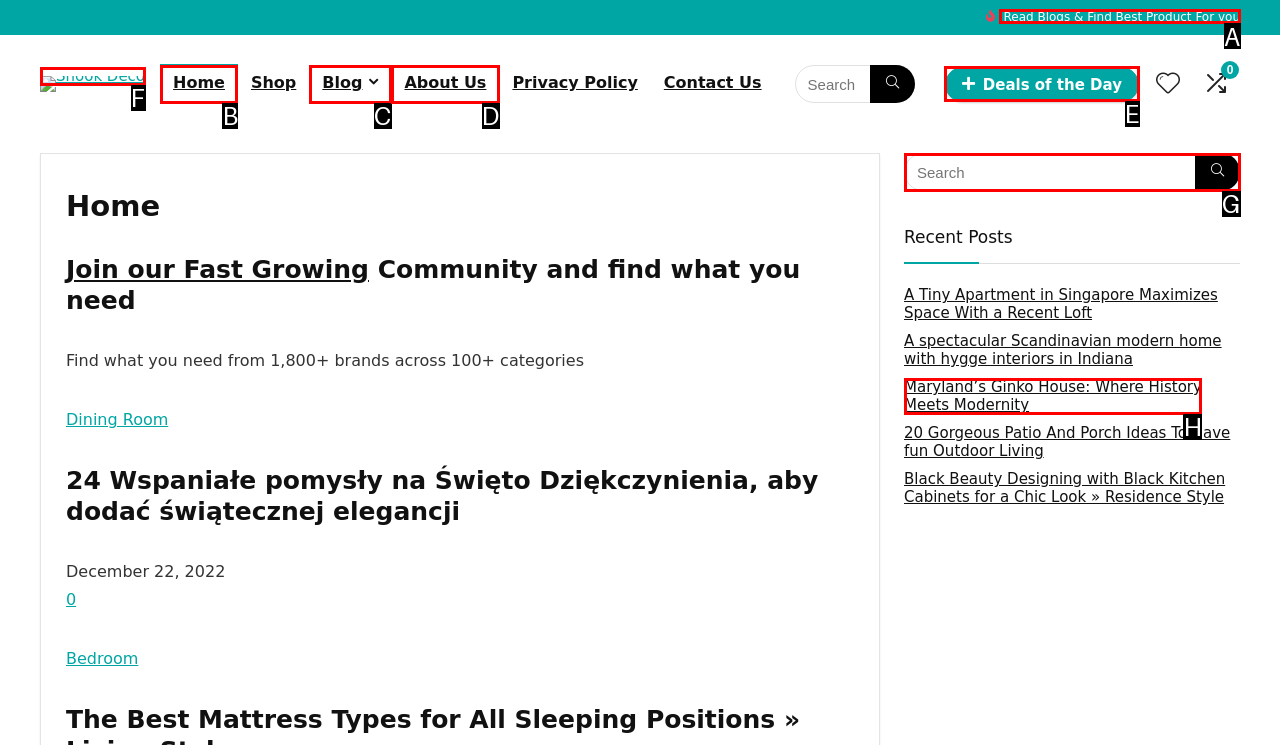Determine the HTML element to click for the instruction: Read blogs and find best products.
Answer with the letter corresponding to the correct choice from the provided options.

A